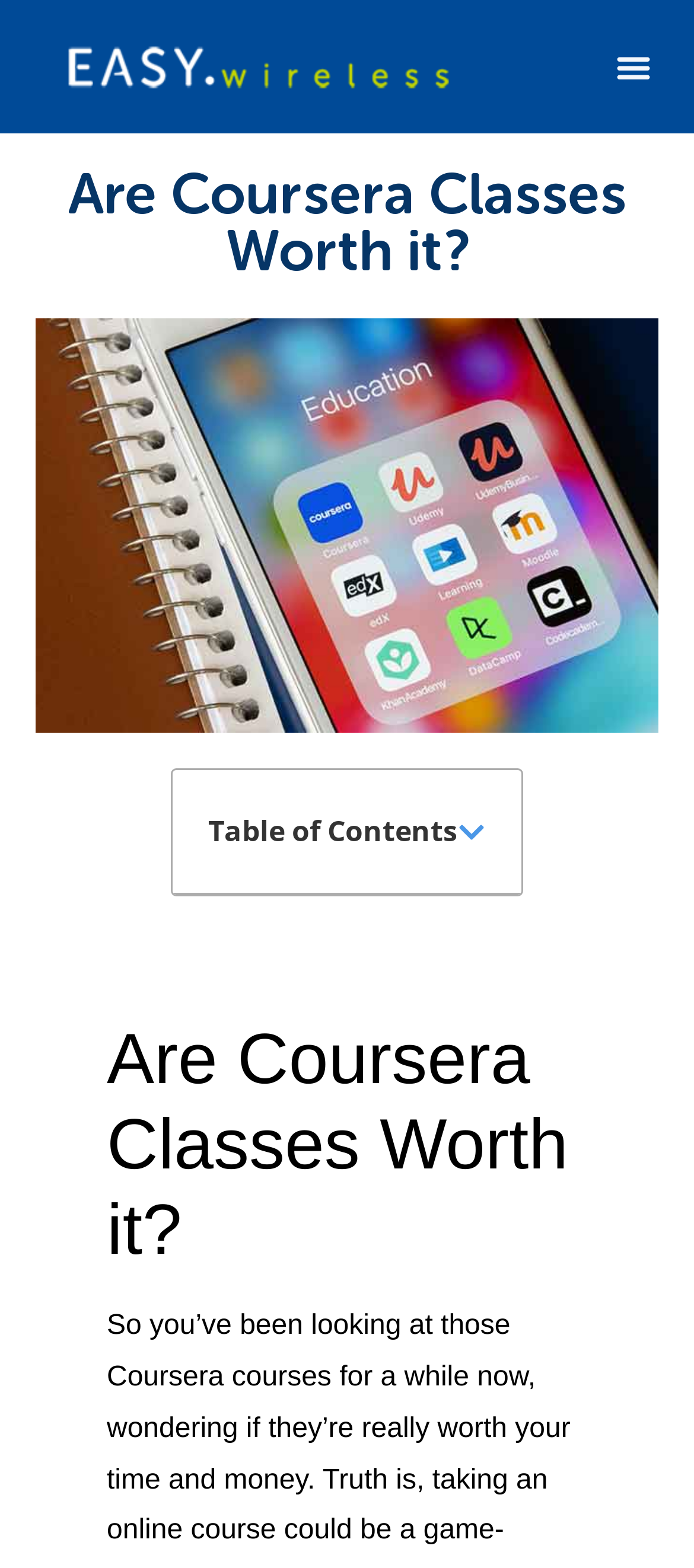What is the layout of the page?
Using the image, elaborate on the answer with as much detail as possible.

By analyzing the bounding box coordinates, I found that the page has a header section with a link and a menu toggle button, followed by a content section with headings and an image, and finally a table of contents section at the bottom.